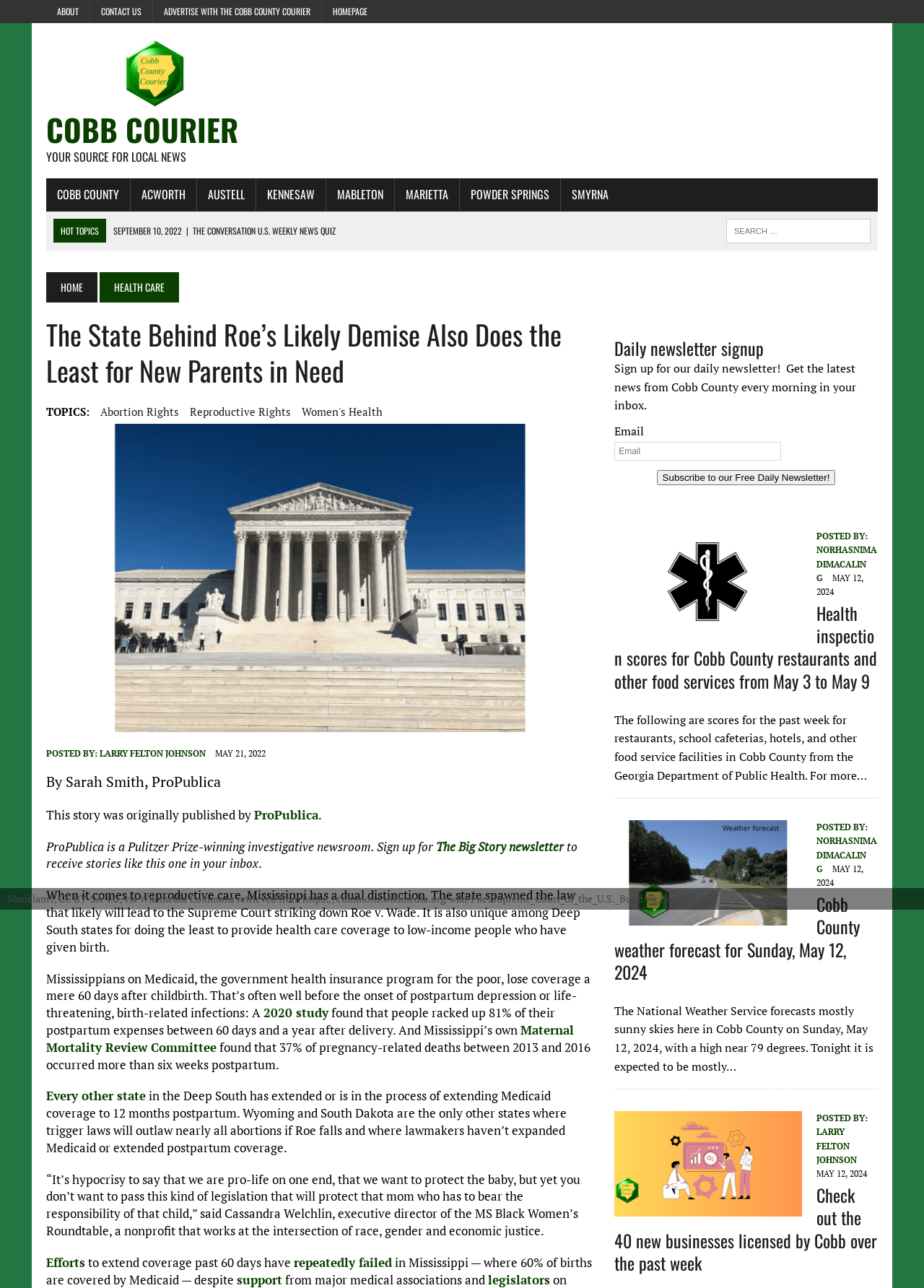Pinpoint the bounding box coordinates of the clickable element to carry out the following instruction: "Search for something."

[0.786, 0.17, 0.942, 0.189]